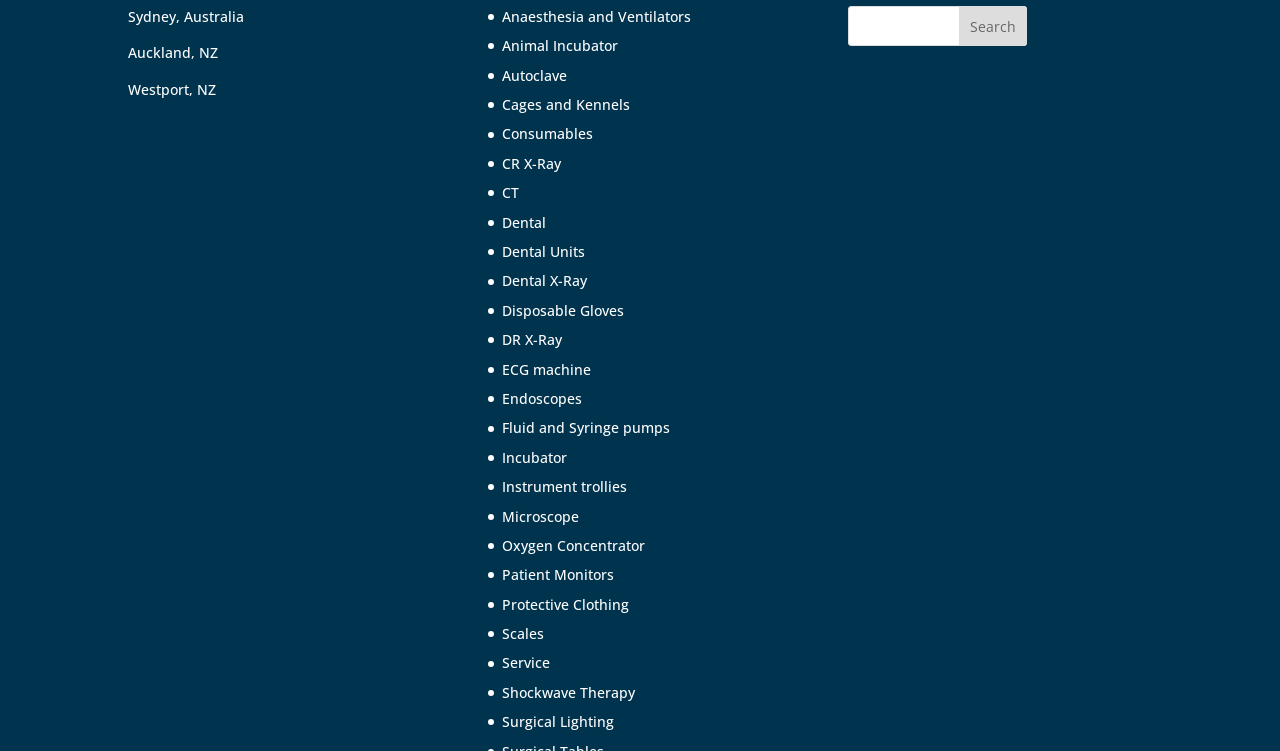Utilize the details in the image to thoroughly answer the following question: How many links are related to dental care?

By examining the links on the webpage, I found that there are three links related to dental care: 'Dental', 'Dental Units', and 'Dental X-Ray'. These links are likely to provide information or resources related to dental care or dental equipment.